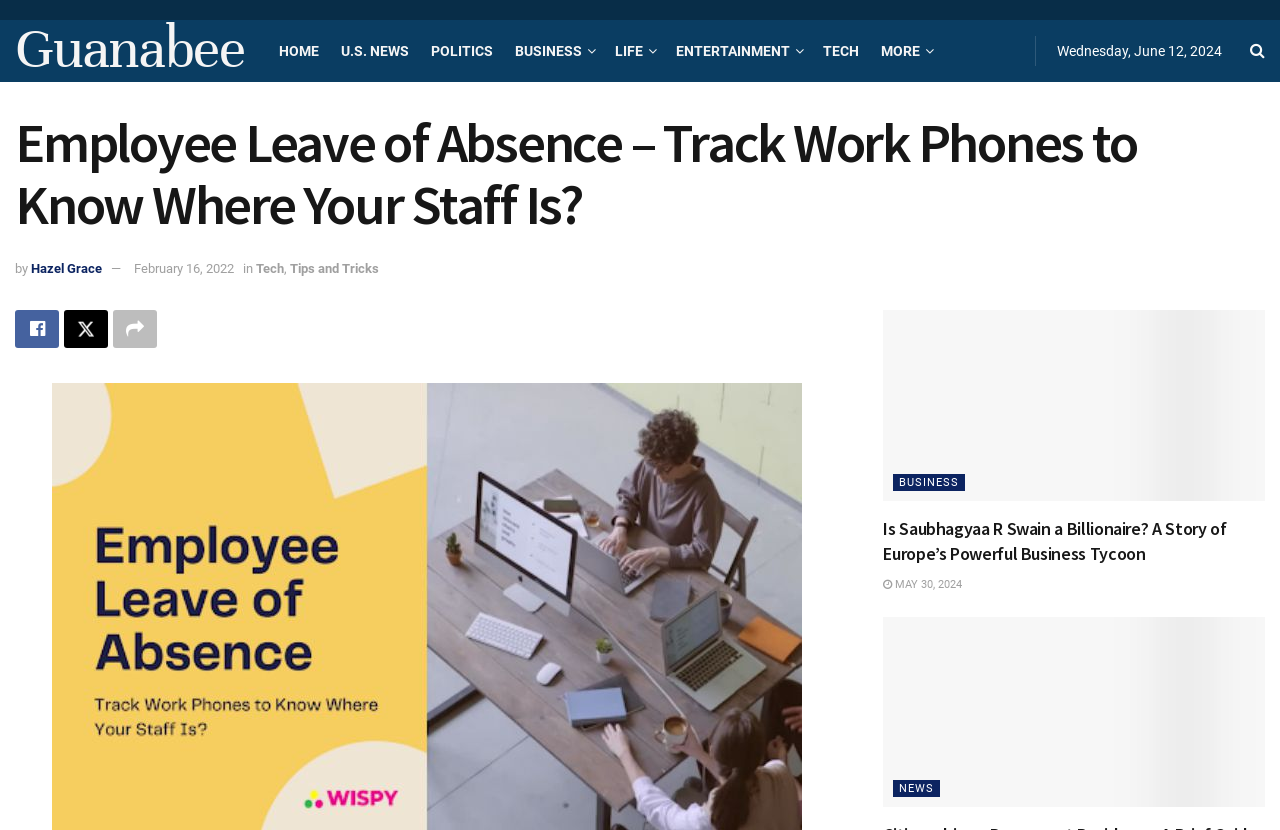Provide a short, one-word or phrase answer to the question below:
What is the author of the article 'Employee Leave of Absence – Track Work Phones to Know Where Your Staff Is?'?

Hazel Grace